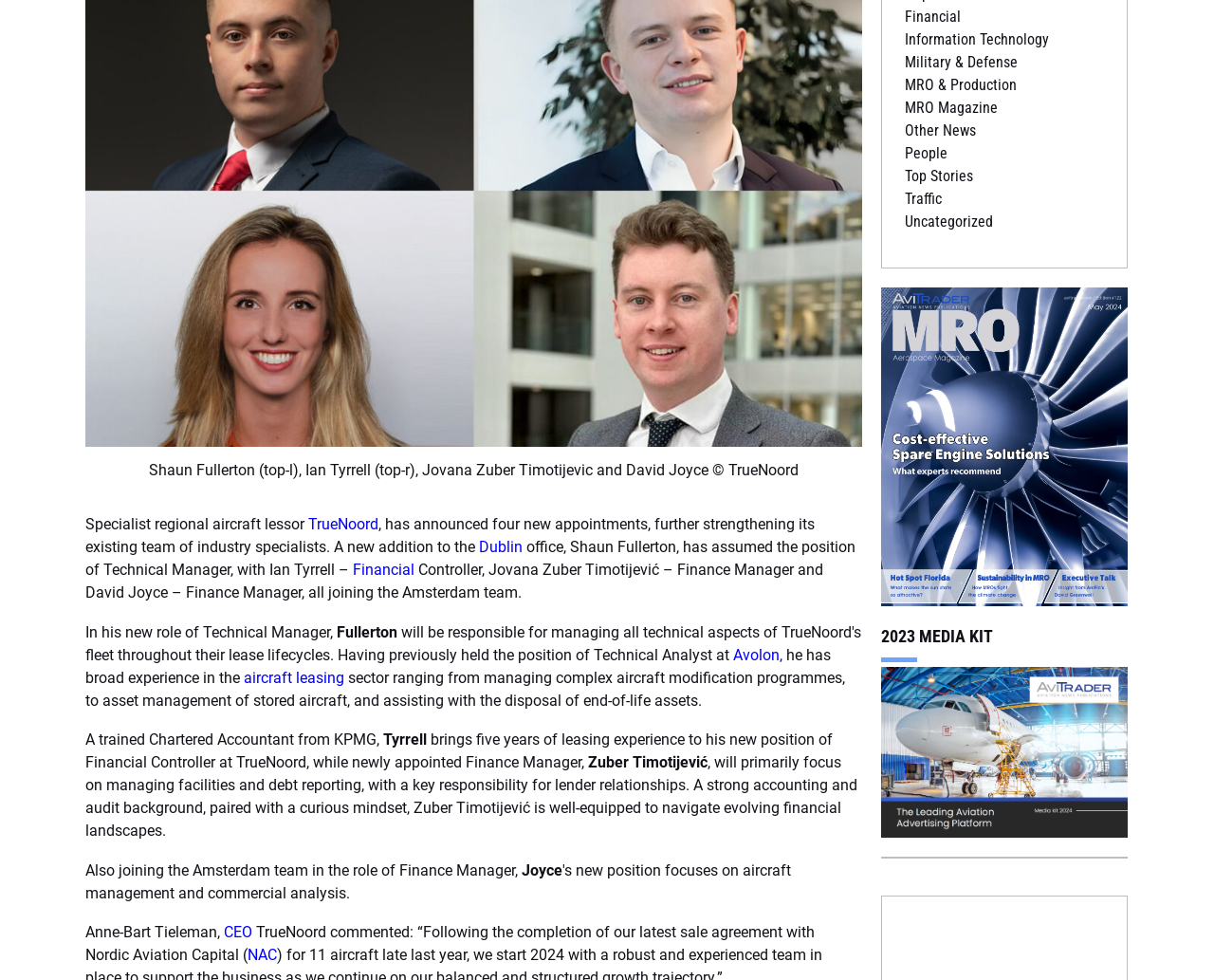Using the webpage screenshot, find the UI element described by Military & Defense. Provide the bounding box coordinates in the format (top-left x, top-left y, bottom-right x, bottom-right y), ensuring all values are floating point numbers between 0 and 1.

[0.745, 0.054, 0.838, 0.072]